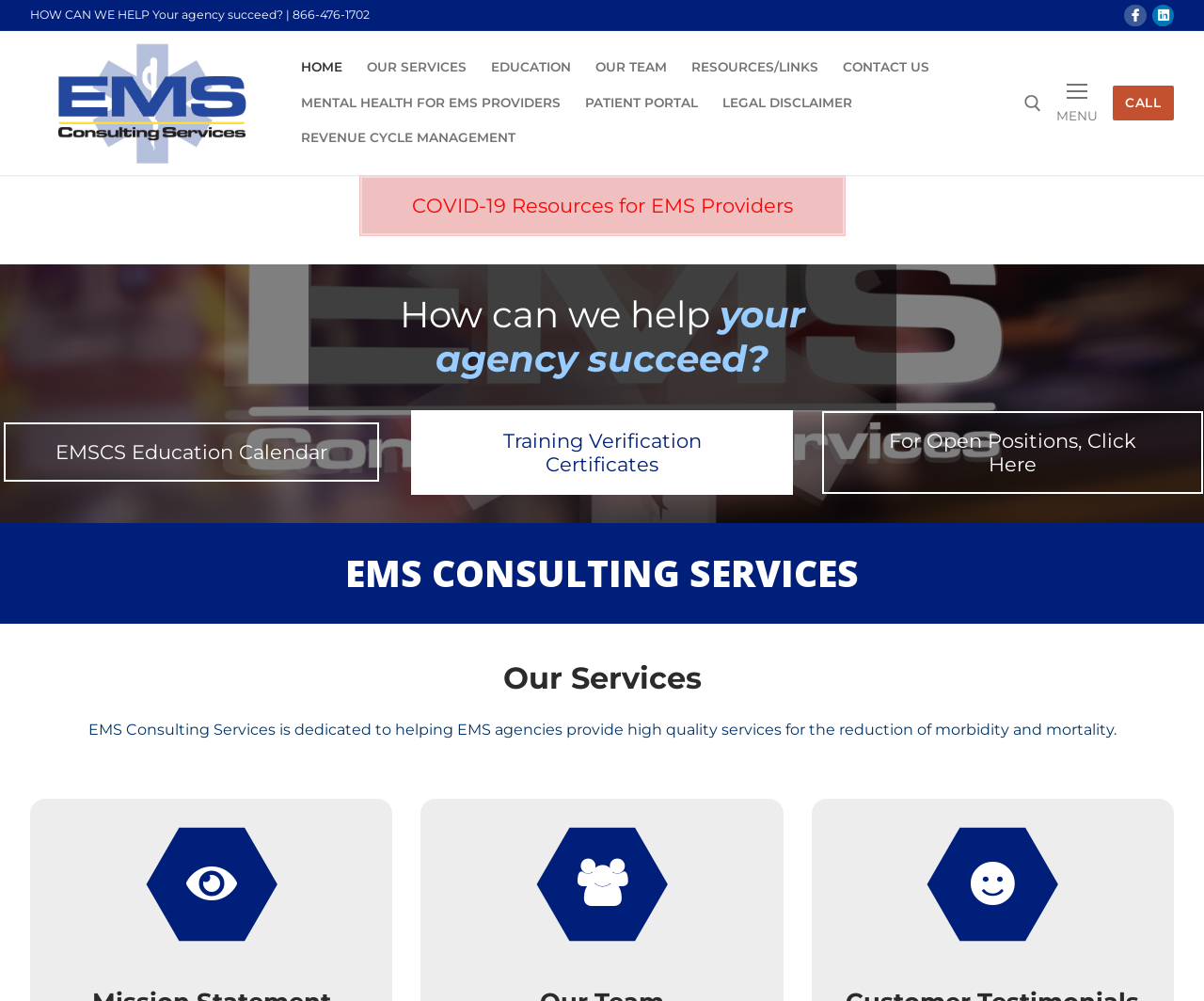Offer an in-depth caption of the entire webpage.

The webpage is dedicated to EMS Consulting Services, with a focus on helping EMS agencies provide high-quality services. At the top left, there is a "Skip to content" link, followed by a heading that reads "HOW CAN WE HELP Your agency succeed? | 866-476-1702". To the right of this heading, there are two social media links, one for Facebook and one for LinkedIn, represented by icons.

Below the heading, there is a navigation menu with links to various sections of the website, including "HOME", "OUR SERVICES", "EDUCATION", "OUR TEAM", "RESOURCES/LINKS", and "CONTACT US". This menu is followed by a secondary menu with additional links, including "MENTAL HEALTH FOR EMS PROVIDERS", "PATIENT PORTAL", "LEGAL DISCLAIMER", and "REVENUE CYCLE MANAGEMENT".

On the right side of the page, there is a search bar with a button and a placeholder text "Search for:". Below the search bar, there is a "MENU" link and a "CALL" link, which expands to reveal additional links, including "COVID-19 Resources for EMS Providers", "EMSCS Education Calendar", "Training Verification Certificates", and more.

The main content of the page is divided into sections, with headings that read "How can we help your agency succeed?" and "EMS CONSULTING SERVICES". There is a paragraph of text that summarizes the mission of EMS Consulting Services, stating that they are dedicated to helping EMS agencies provide high-quality services for the reduction of morbidity and mortality.

Throughout the page, there are several images, although their content is not specified. They are scattered throughout the page, with some appearing above the navigation menu and others below the main content.